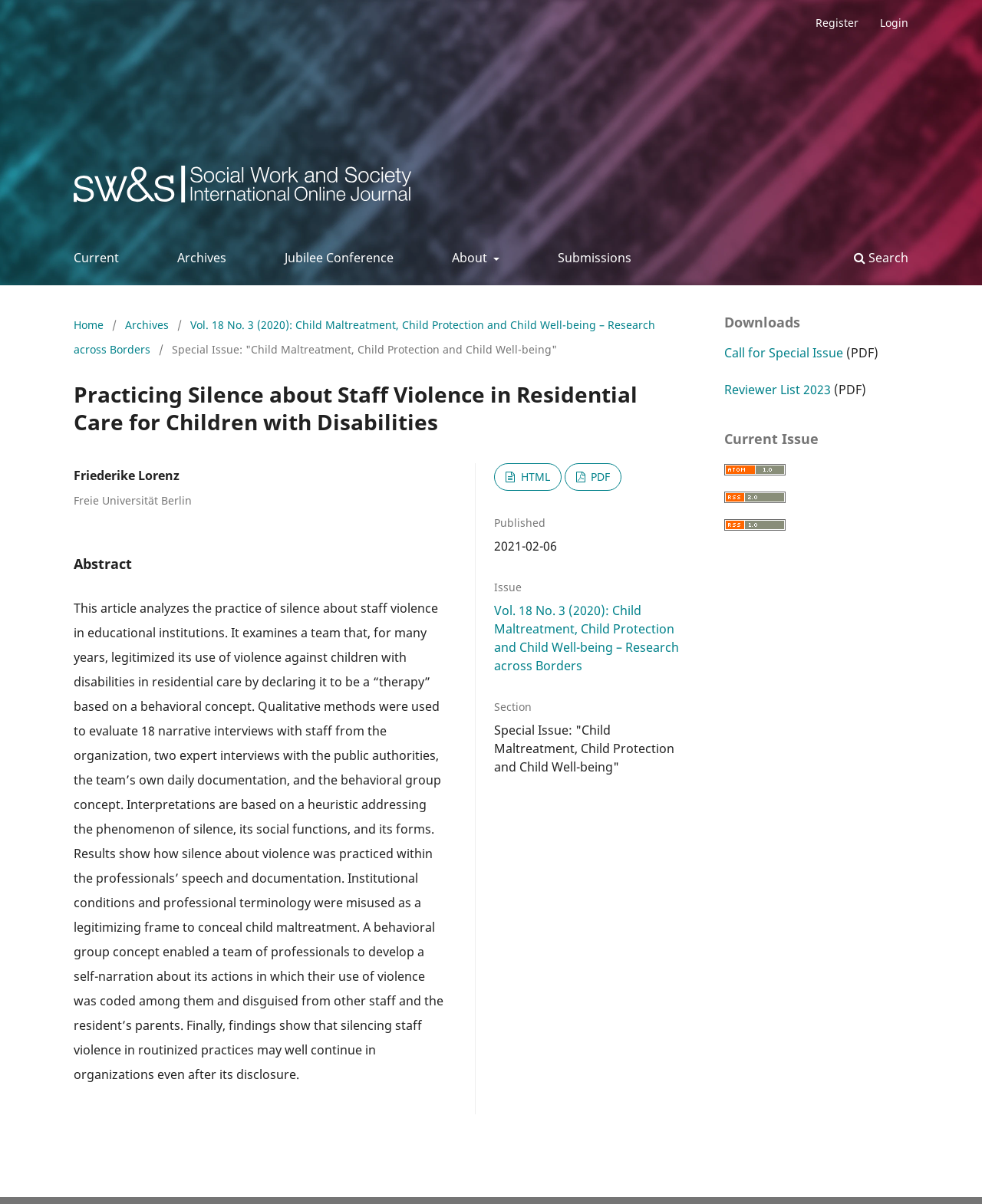Please give the bounding box coordinates of the area that should be clicked to fulfill the following instruction: "search". The coordinates should be in the format of four float numbers from 0 to 1, i.e., [left, top, right, bottom].

[0.841, 0.199, 0.953, 0.229]